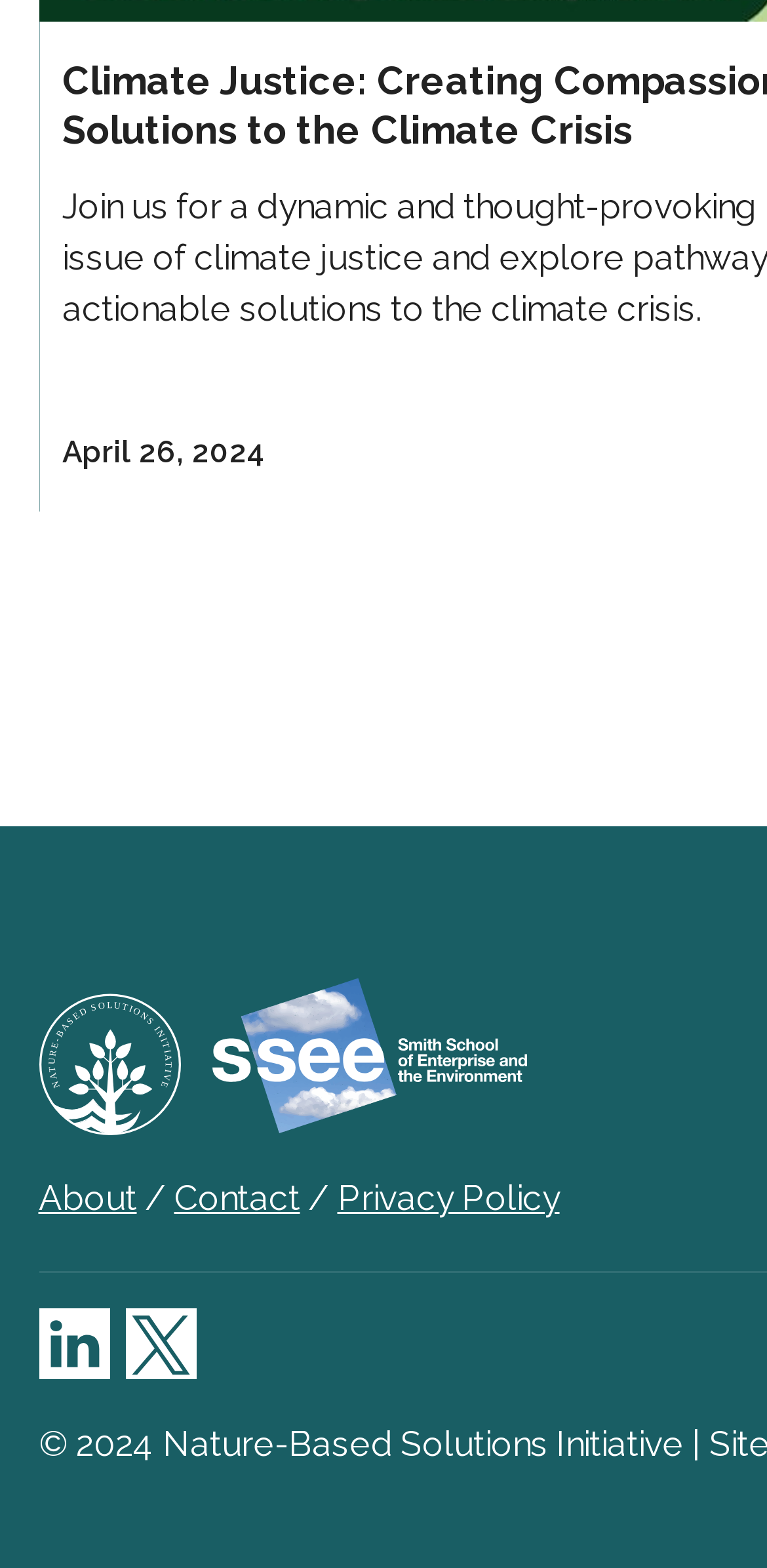Locate the UI element described by LA Valley Food Trucks and provide its bounding box coordinates. Use the format (top-left x, top-left y, bottom-right x, bottom-right y) with all values as floating point numbers between 0 and 1.

None